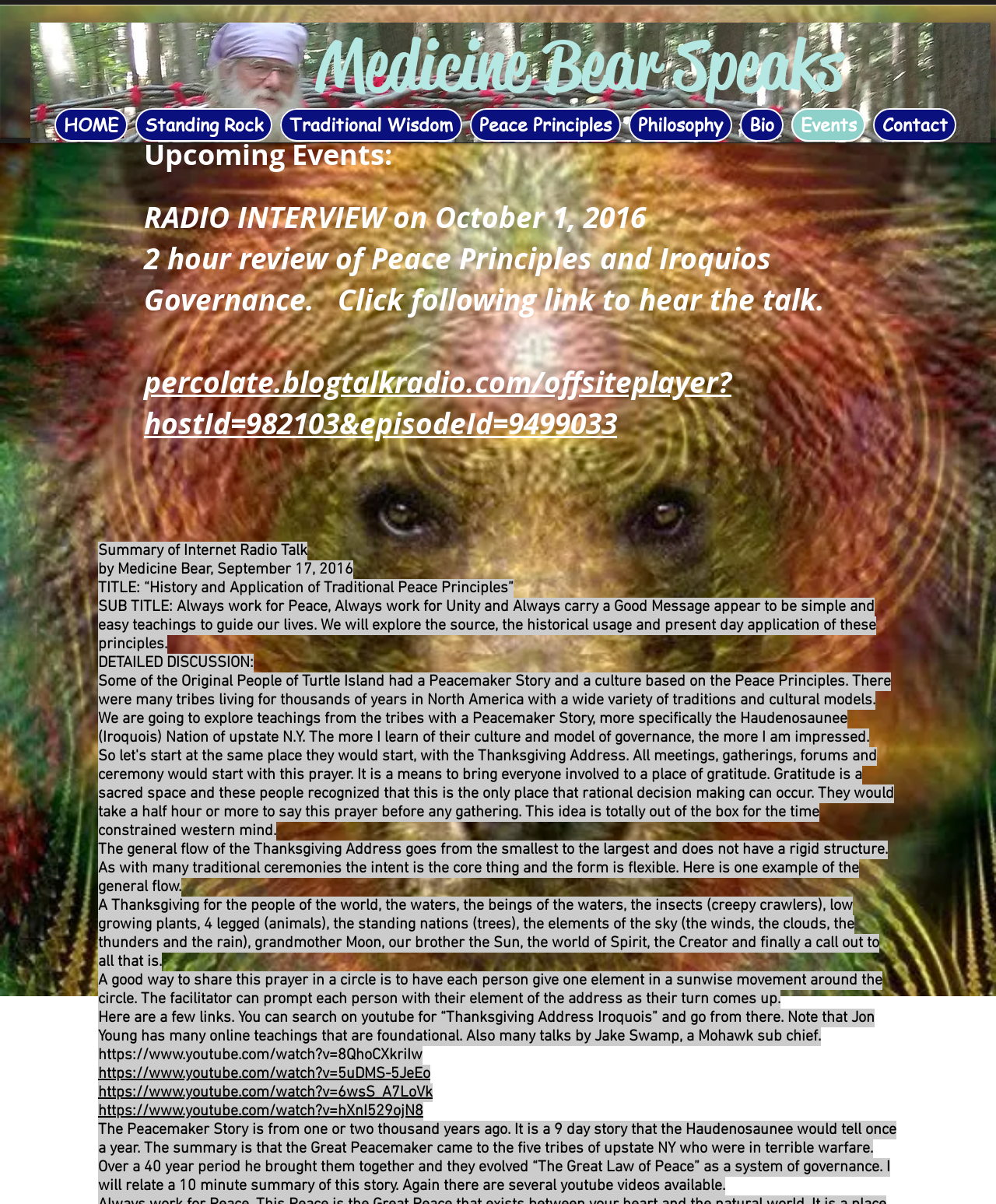Determine the bounding box coordinates of the clickable area required to perform the following instruction: "Click the Facebook link". The coordinates should be represented as four float numbers between 0 and 1: [left, top, right, bottom].

None